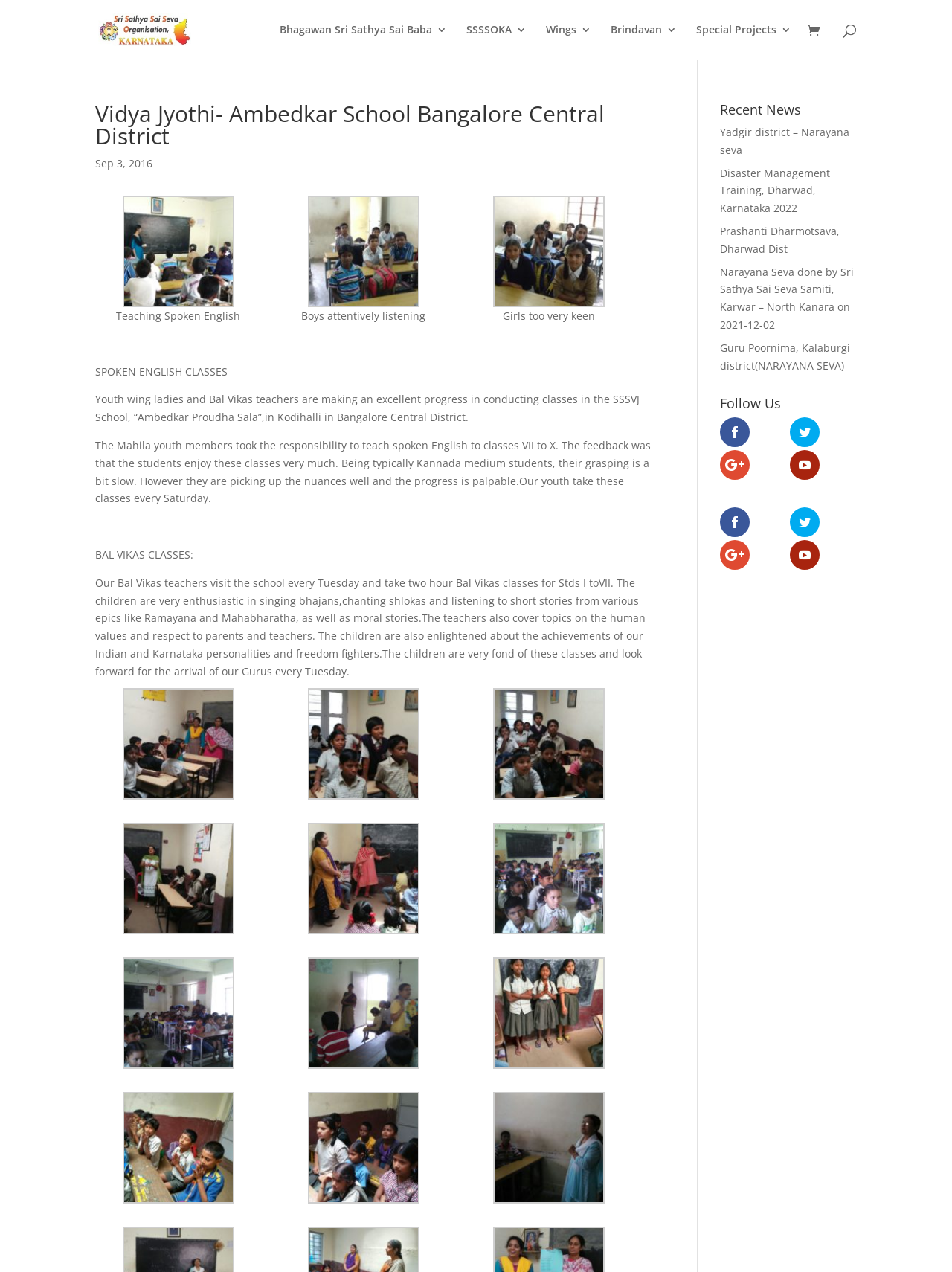Find the bounding box coordinates for the element that must be clicked to complete the instruction: "Search for something". The coordinates should be four float numbers between 0 and 1, indicated as [left, top, right, bottom].

[0.1, 0.0, 0.9, 0.001]